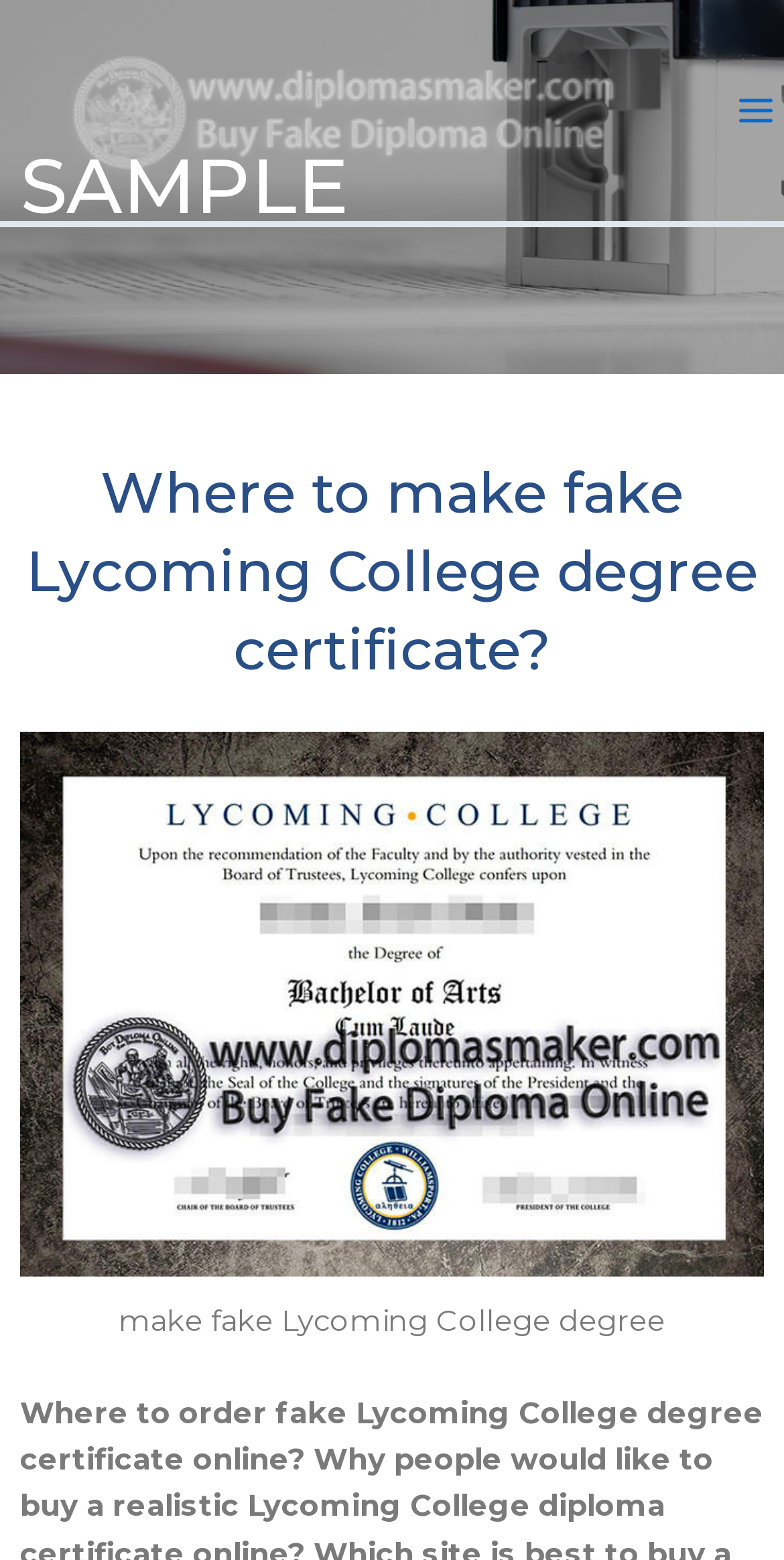What is the content of the SAMPLE section?
Based on the screenshot, give a detailed explanation to answer the question.

The SAMPLE section contains an image and a figure, which includes an image 'purchase fake Lycoming College diploma' and a caption 'make fake Lycoming College degree'.